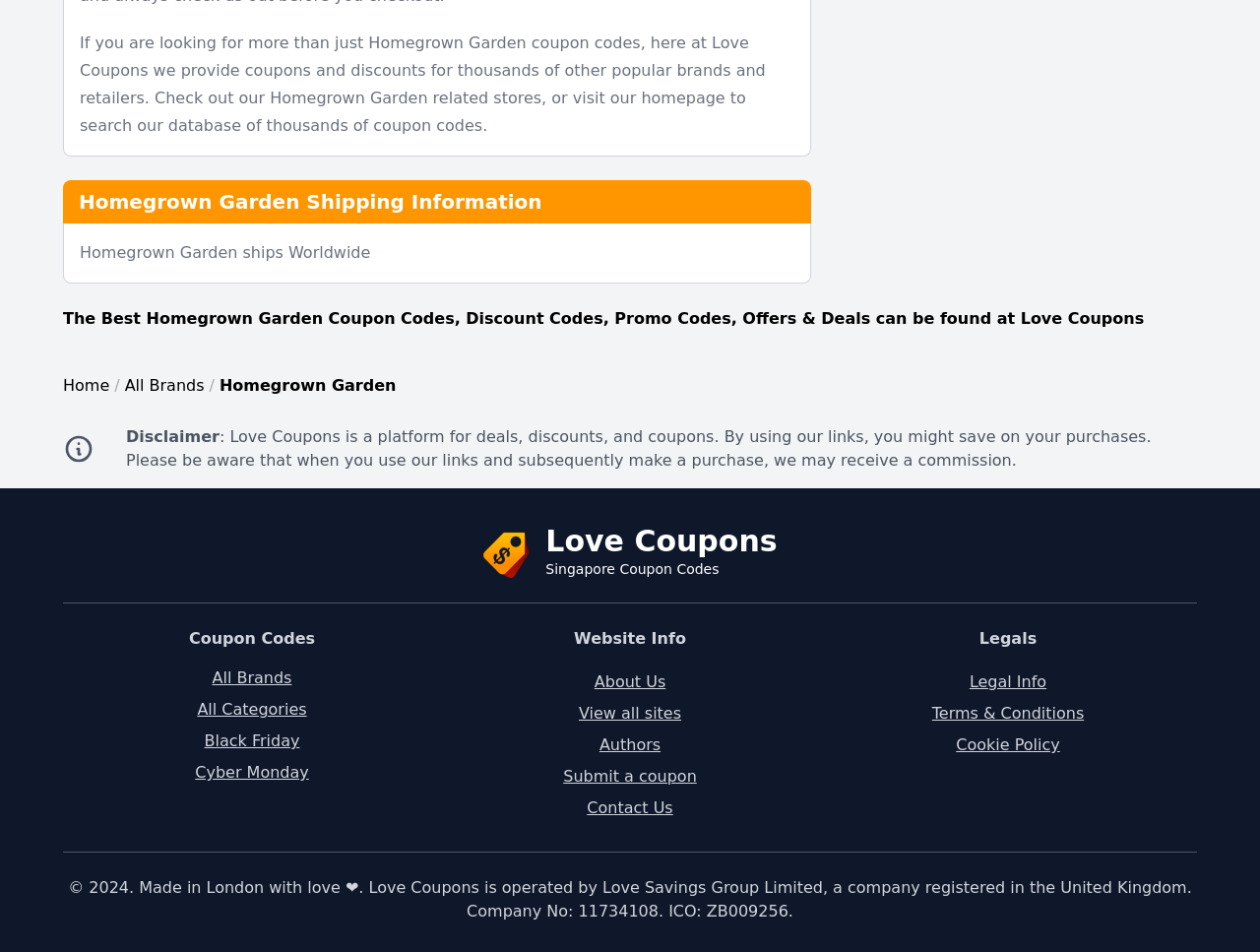Please determine the bounding box coordinates of the clickable area required to carry out the following instruction: "view all brands". The coordinates must be four float numbers between 0 and 1, represented as [left, top, right, bottom].

[0.099, 0.395, 0.162, 0.415]